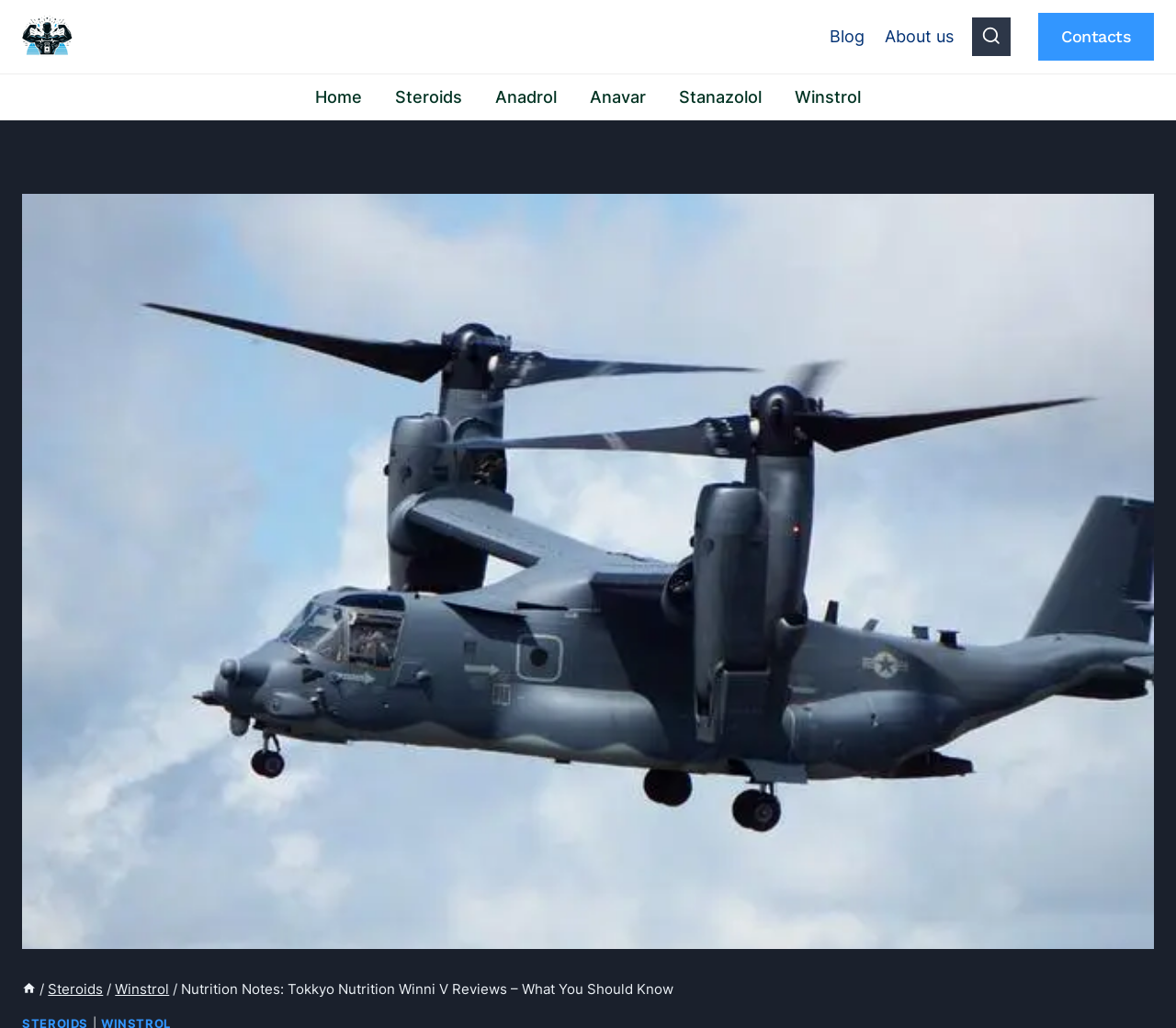Identify the text that serves as the heading for the webpage and generate it.

Nutrition Notes: Tokkyo Nutrition Winni V Reviews – What You Should Know